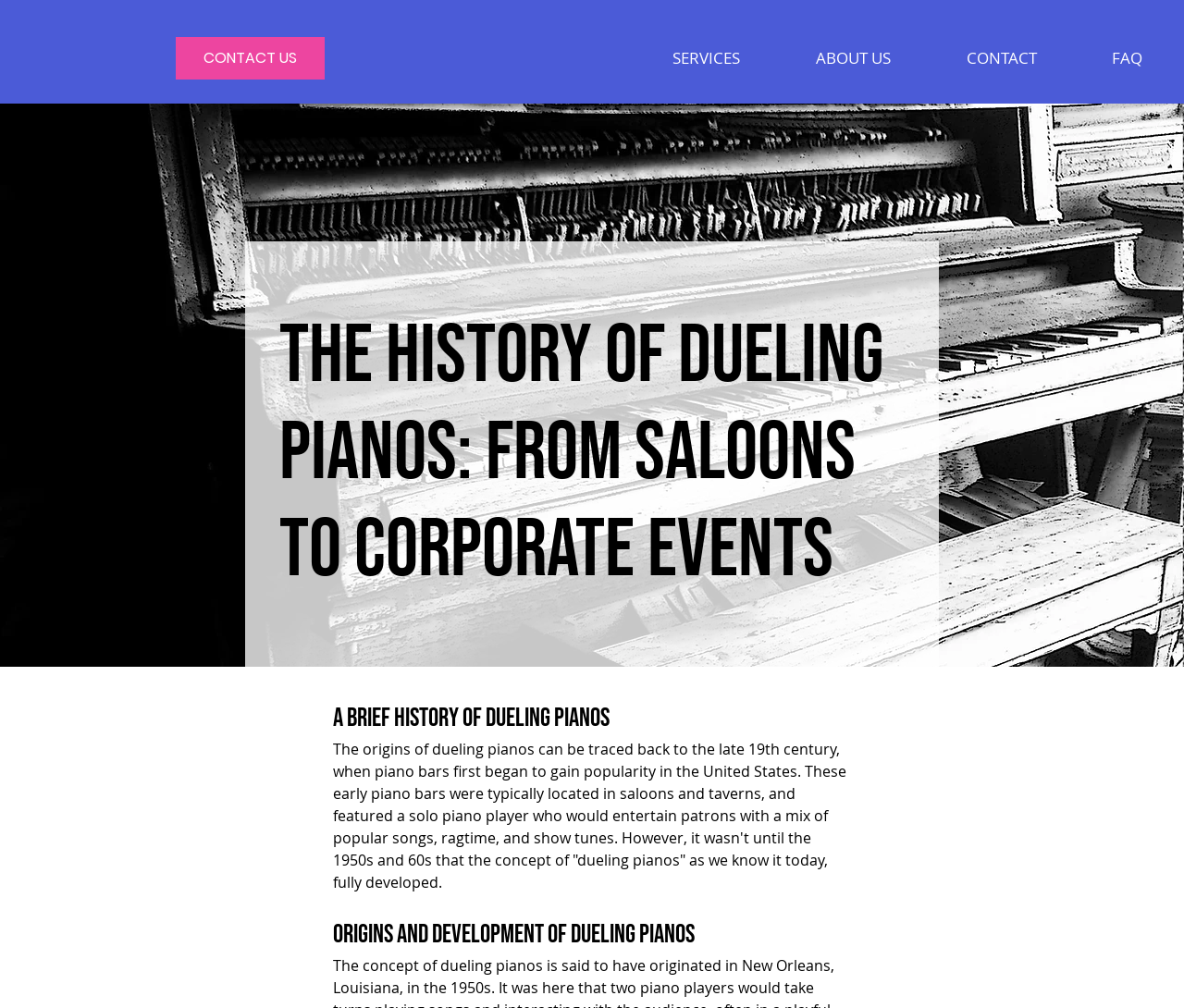Identify the webpage's primary heading and generate its text.

The History of Dueling Pianos: From Saloons to Corporate Events